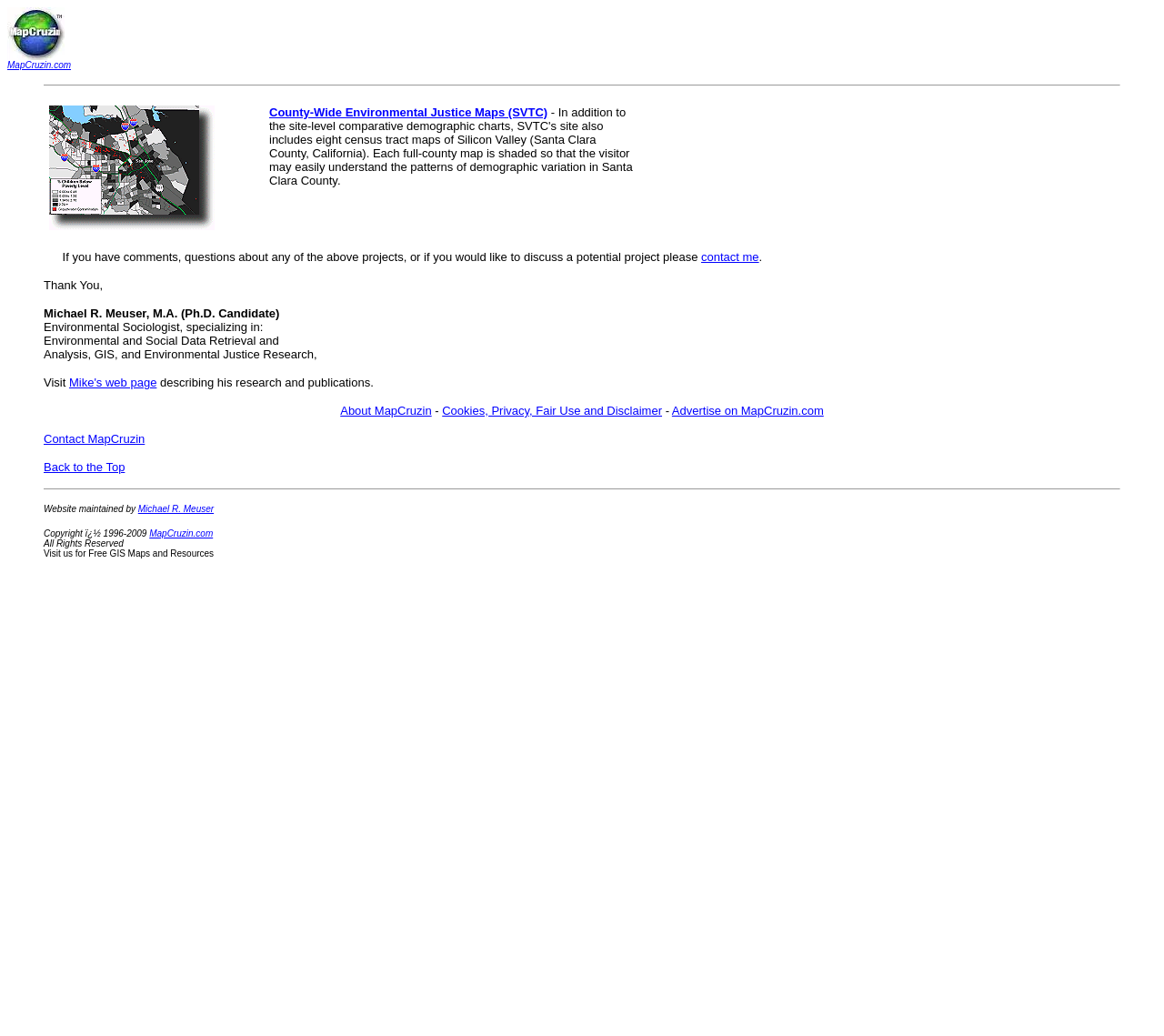Determine the bounding box coordinates of the clickable element to achieve the following action: 'Contact MapCruzin'. Provide the coordinates as four float values between 0 and 1, formatted as [left, top, right, bottom].

[0.038, 0.417, 0.124, 0.43]